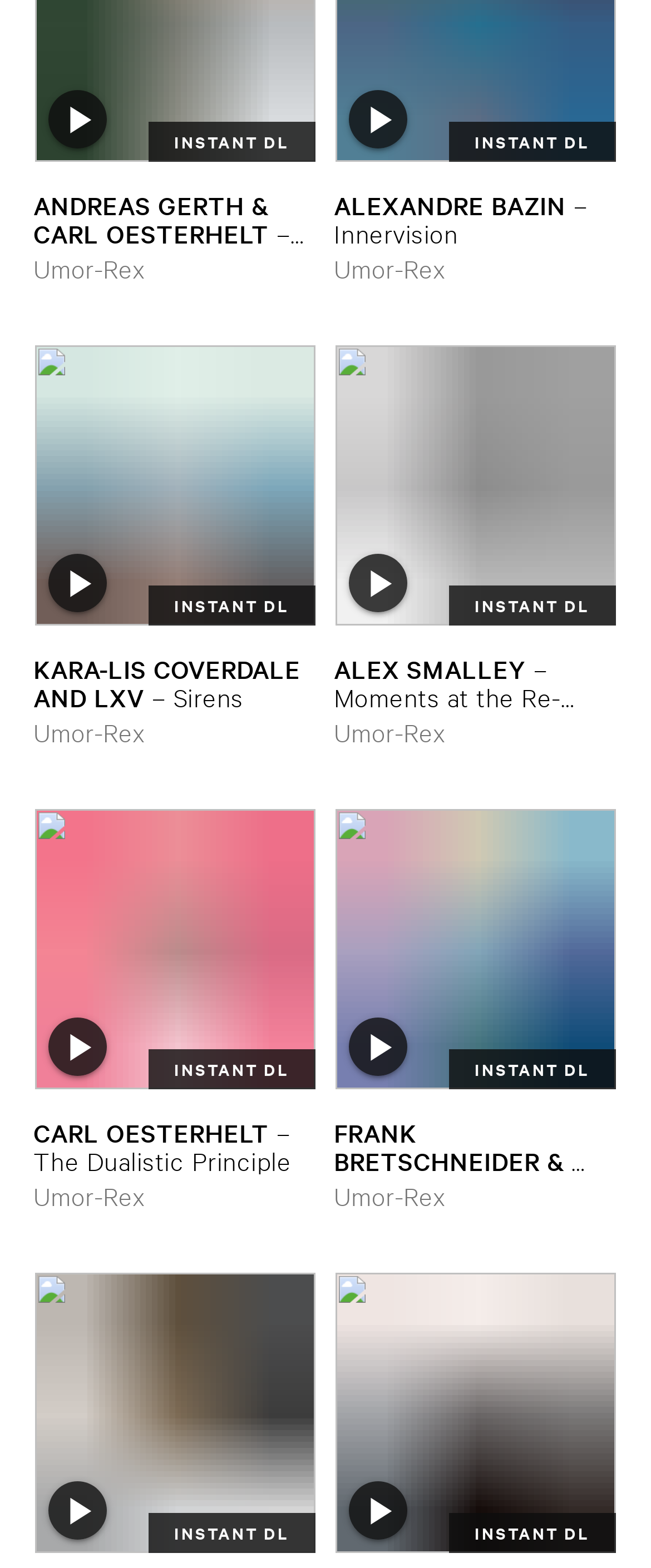What is the name of the artist of the first music release?
Answer the question with a single word or phrase by looking at the picture.

Andreas Gerth & Carl Oesterhelt